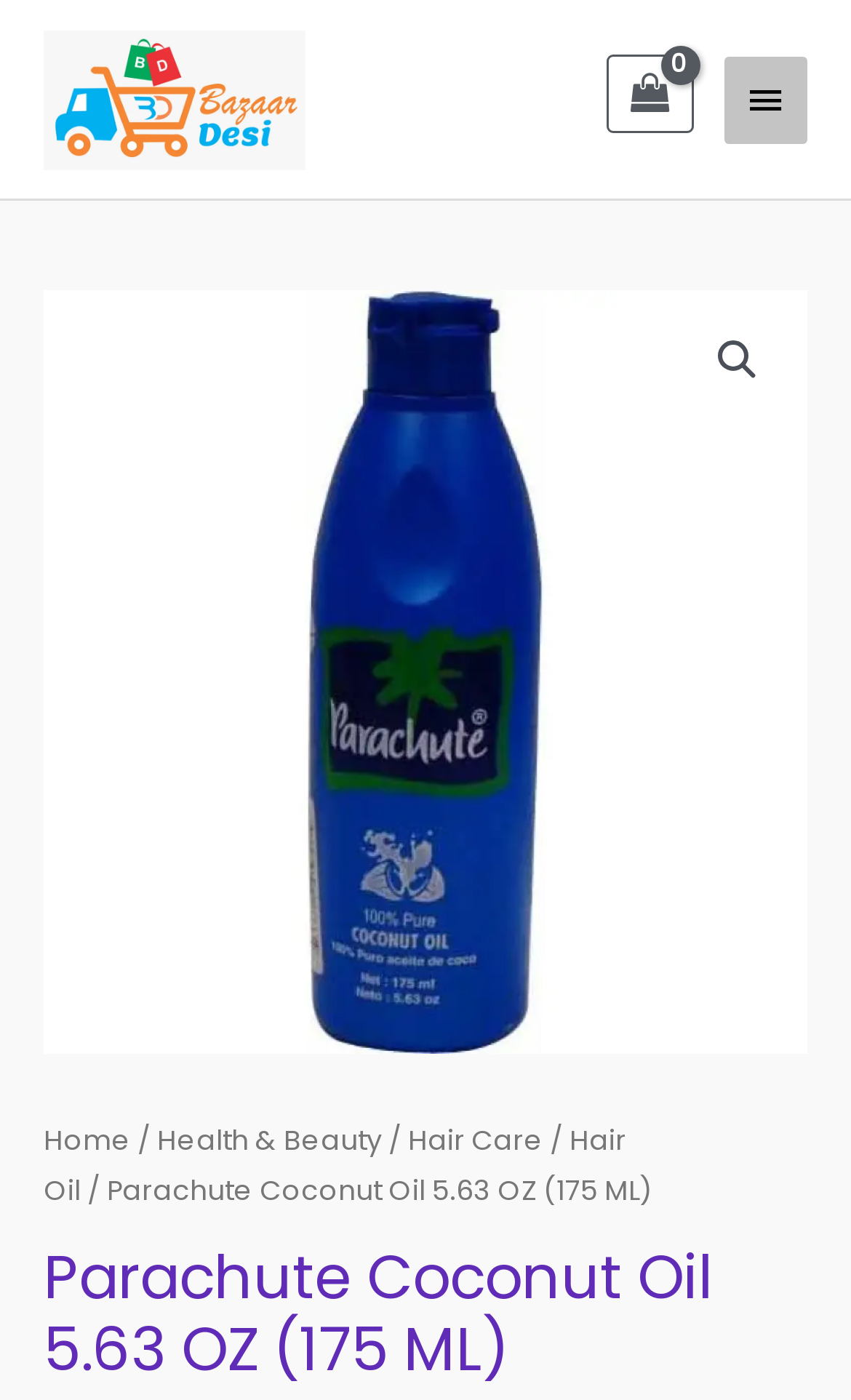What is the product name on this page?
Please utilize the information in the image to give a detailed response to the question.

I determined the product name by looking at the heading element on the page, which says 'Parachute Coconut Oil 5.63 OZ (175 ML)'. This suggests that the product being displayed is Parachute Coconut Oil.